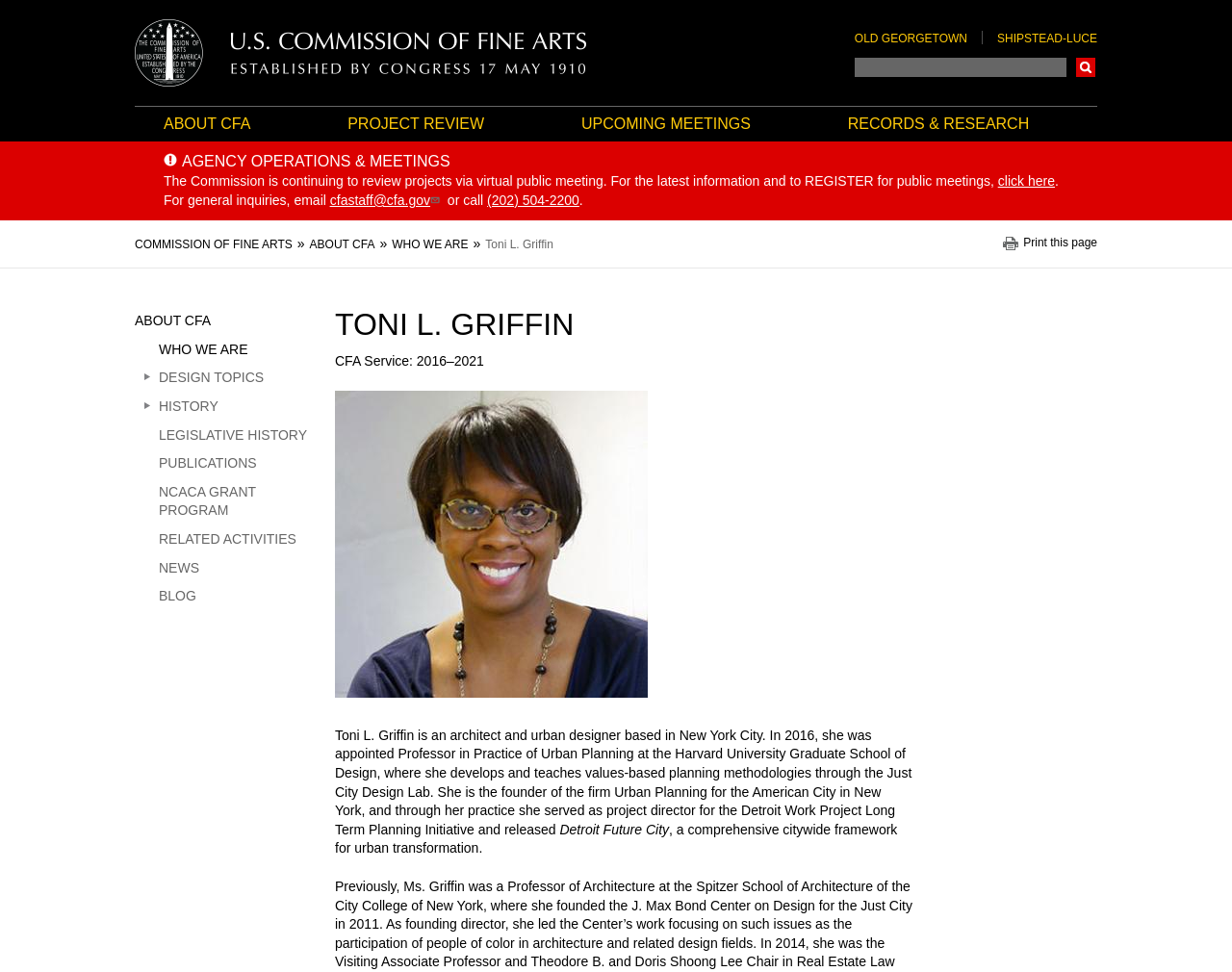Please find the bounding box coordinates of the element's region to be clicked to carry out this instruction: "Read about Toni L. Griffin".

[0.272, 0.316, 0.741, 0.353]